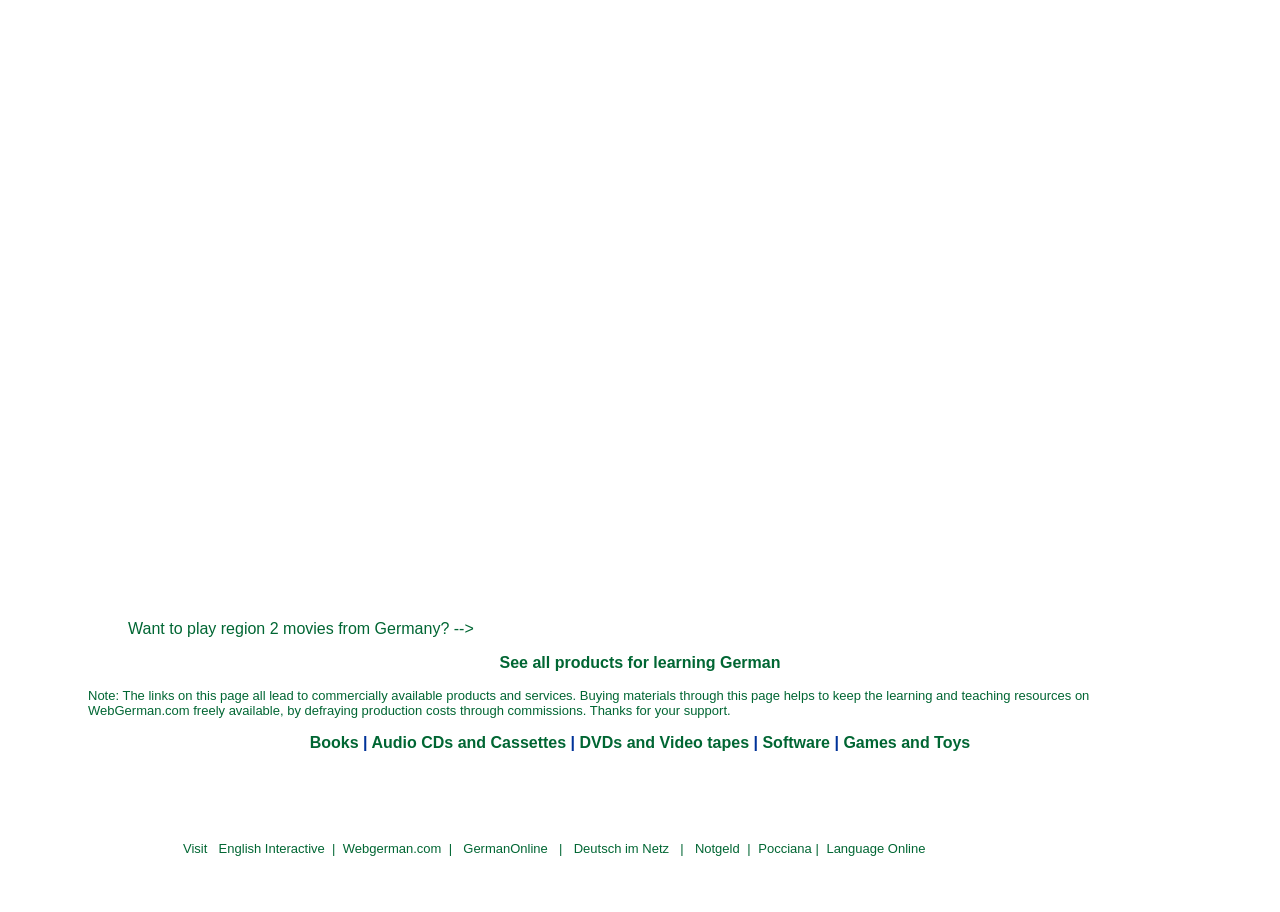Can you find the bounding box coordinates for the element to click on to achieve the instruction: "Click the link to see all products for learning German"?

[0.39, 0.717, 0.61, 0.736]